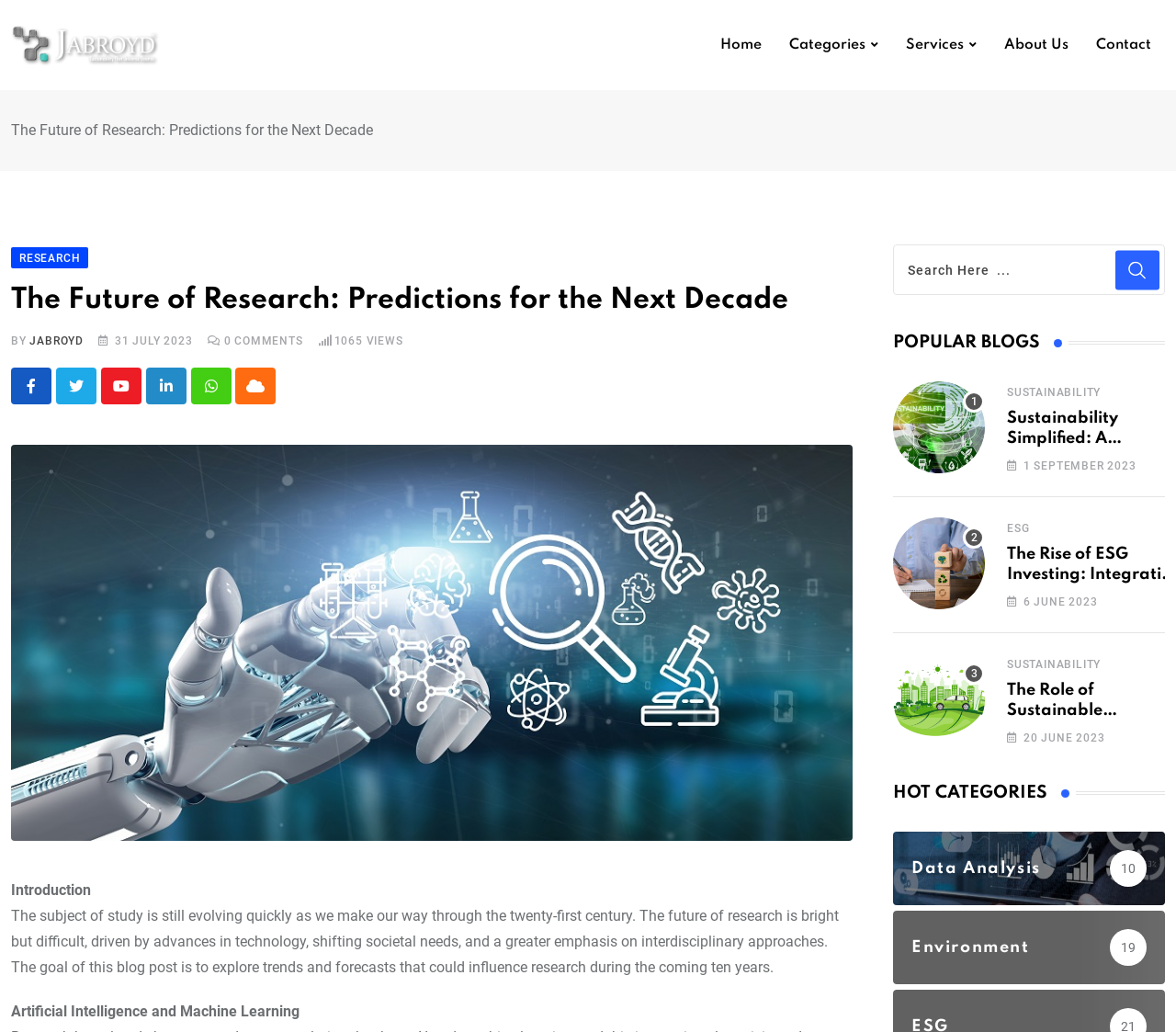What is the category of the blog post 'Sustainability Simplified: A Beginner’s Guide to Going Green'?
Please use the visual content to give a single word or phrase answer.

SUSTAINABILITY